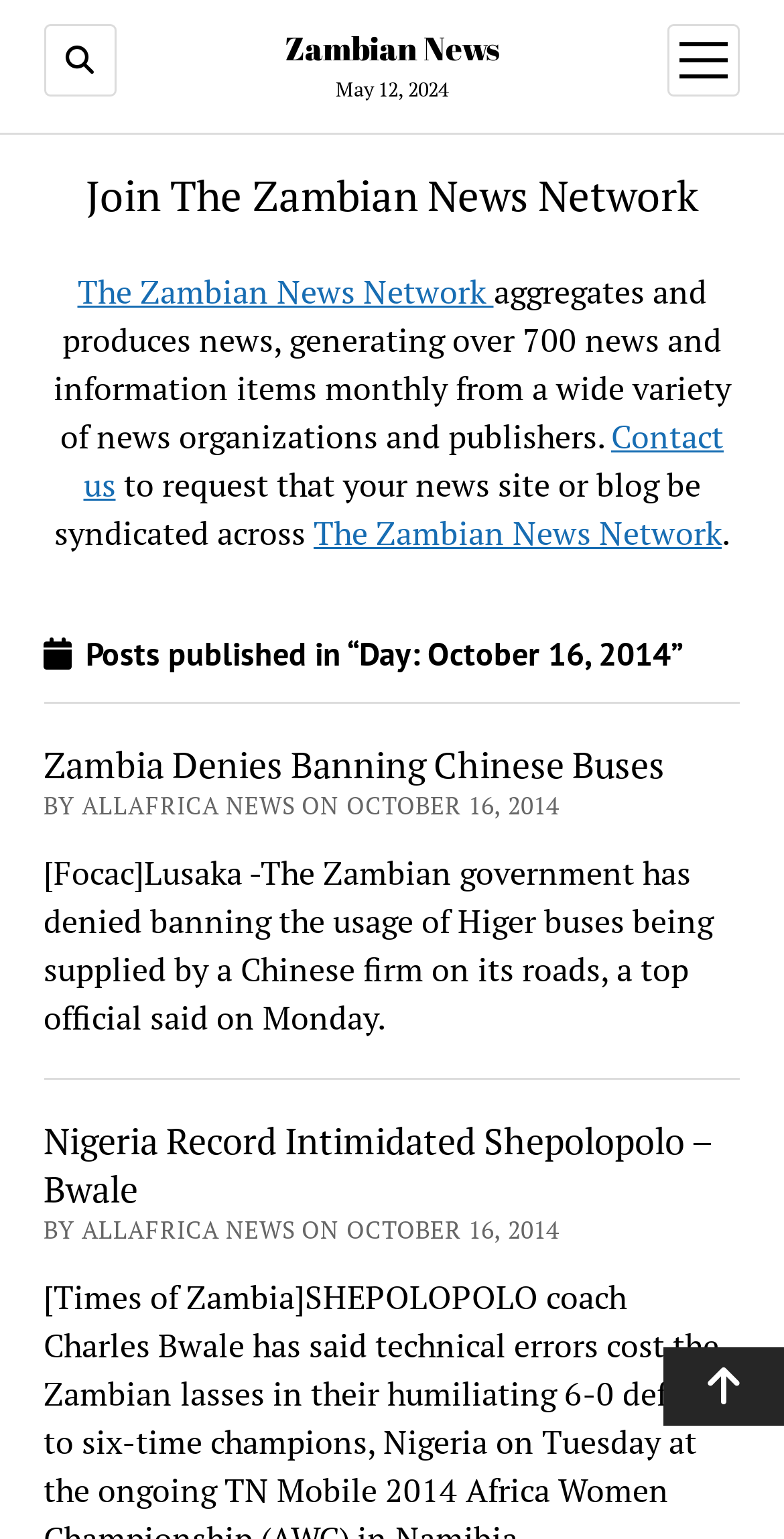Locate the bounding box coordinates of the clickable region necessary to complete the following instruction: "Scroll to the top". Provide the coordinates in the format of four float numbers between 0 and 1, i.e., [left, top, right, bottom].

[0.846, 0.875, 1.0, 0.926]